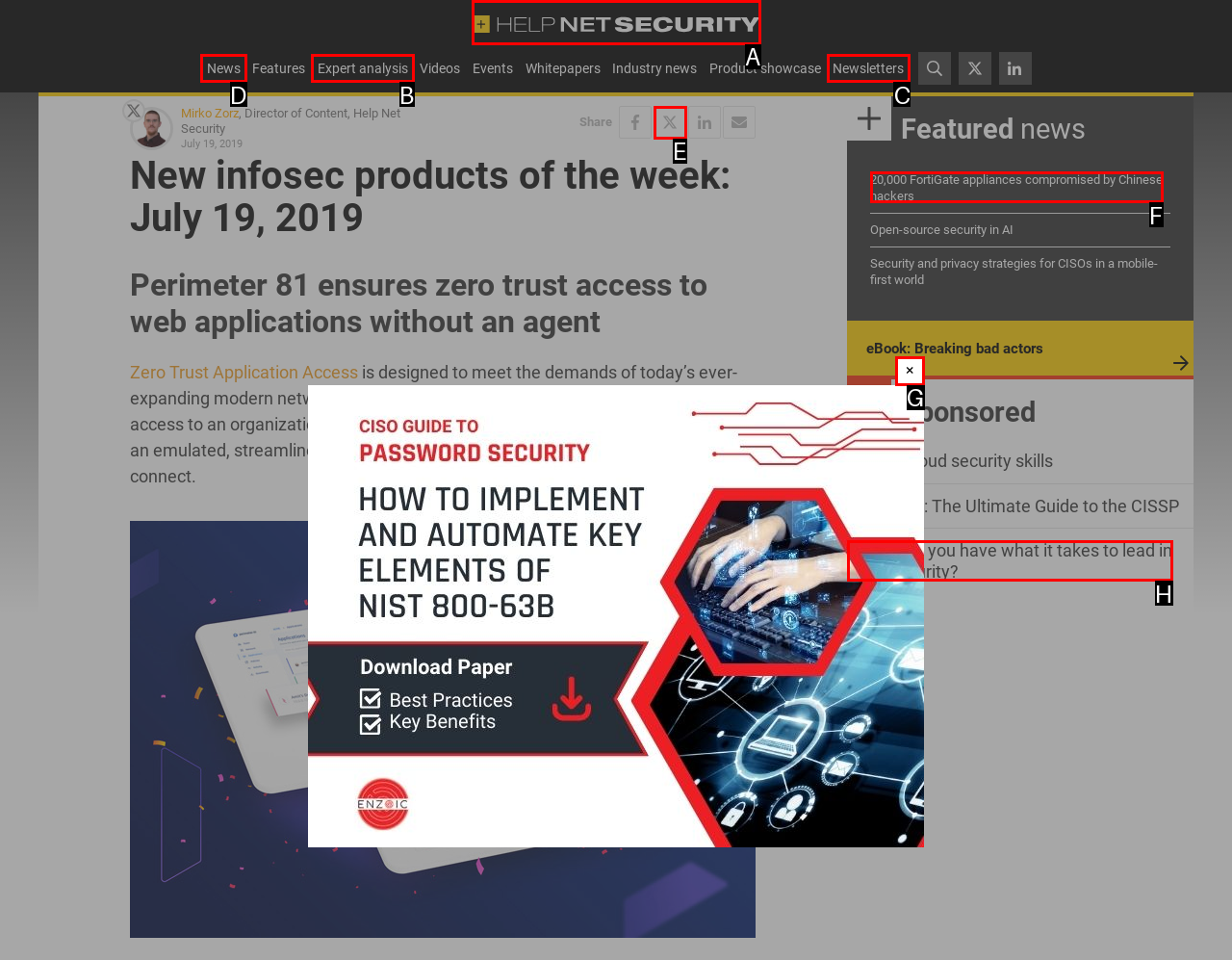Tell me which letter I should select to achieve the following goal: Click on the 'News' link
Answer with the corresponding letter from the provided options directly.

D